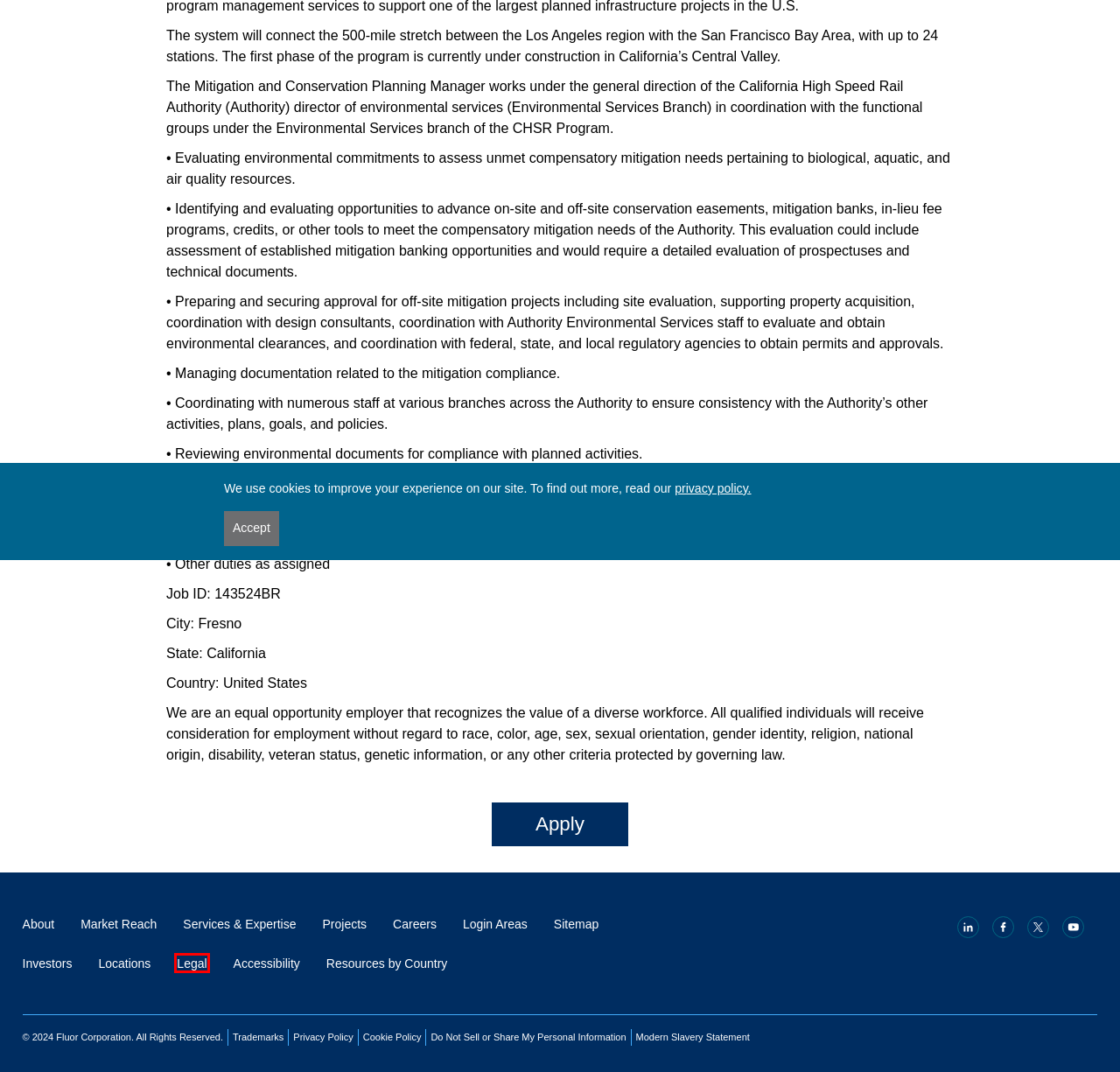With the provided webpage screenshot containing a red bounding box around a UI element, determine which description best matches the new webpage that appears after clicking the selected element. The choices are:
A. Accessibility – WCAG Conformance Objectives | Fluor
B. Office Addresses, Directions, Phone Numbers | Fluor Locations
C. Resources and Information for Specific Countries | Fluor
D. Web Privacy Policy – Fluor's Commitment to Confidentiality
E. Legal – General Fluor.com Terms and Conditions | Fluor
F. Cookie Policy & Protecting Personal Information | Fluor
G. Fluor Corporation - Investor Relations
H. Privacy and terms - Recruit Rooster

E